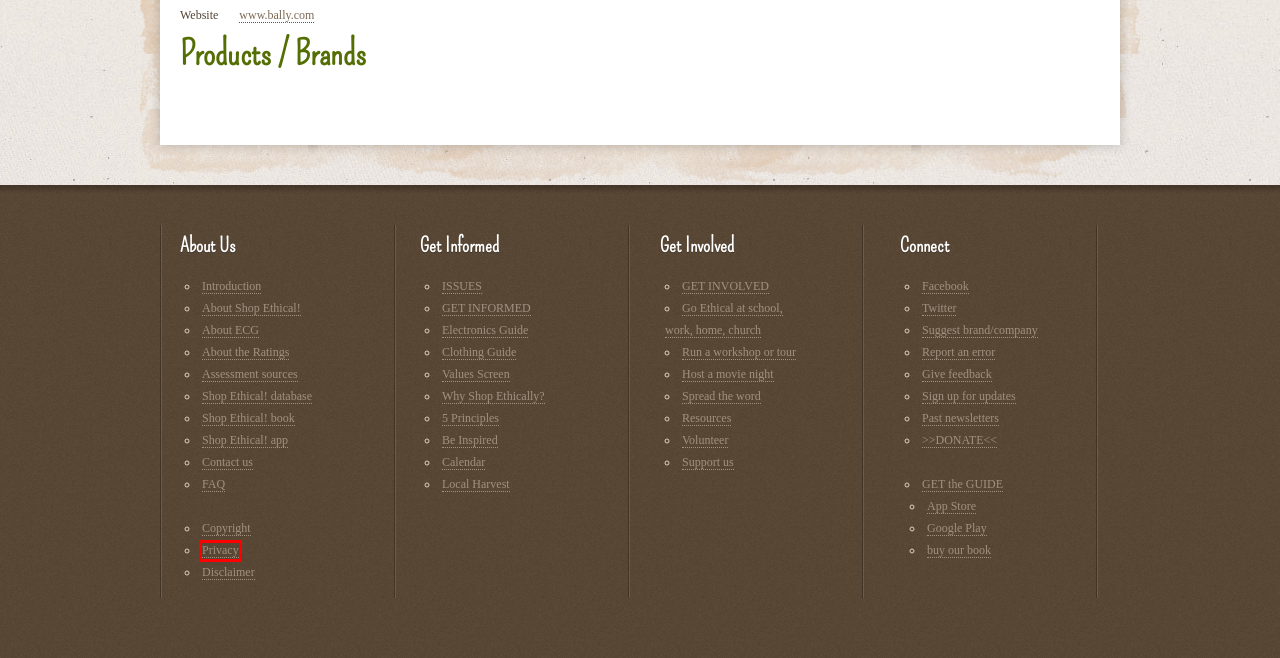Examine the screenshot of a webpage with a red bounding box around a specific UI element. Identify which webpage description best matches the new webpage that appears after clicking the element in the red bounding box. Here are the candidates:
A. Ethical Consumer Group | Shop Ethical!
B. Copyright | Shop Ethical!
C. Privacy Policy | Shop Ethical!
D. Resources | Shop Ethical!
E. Support Us | Shop Ethical!
F. Products – Shop Ethical!
G. Go ethical | Shop Ethical!
H. Shop Ethical! Clothing | Shop Ethical!

C